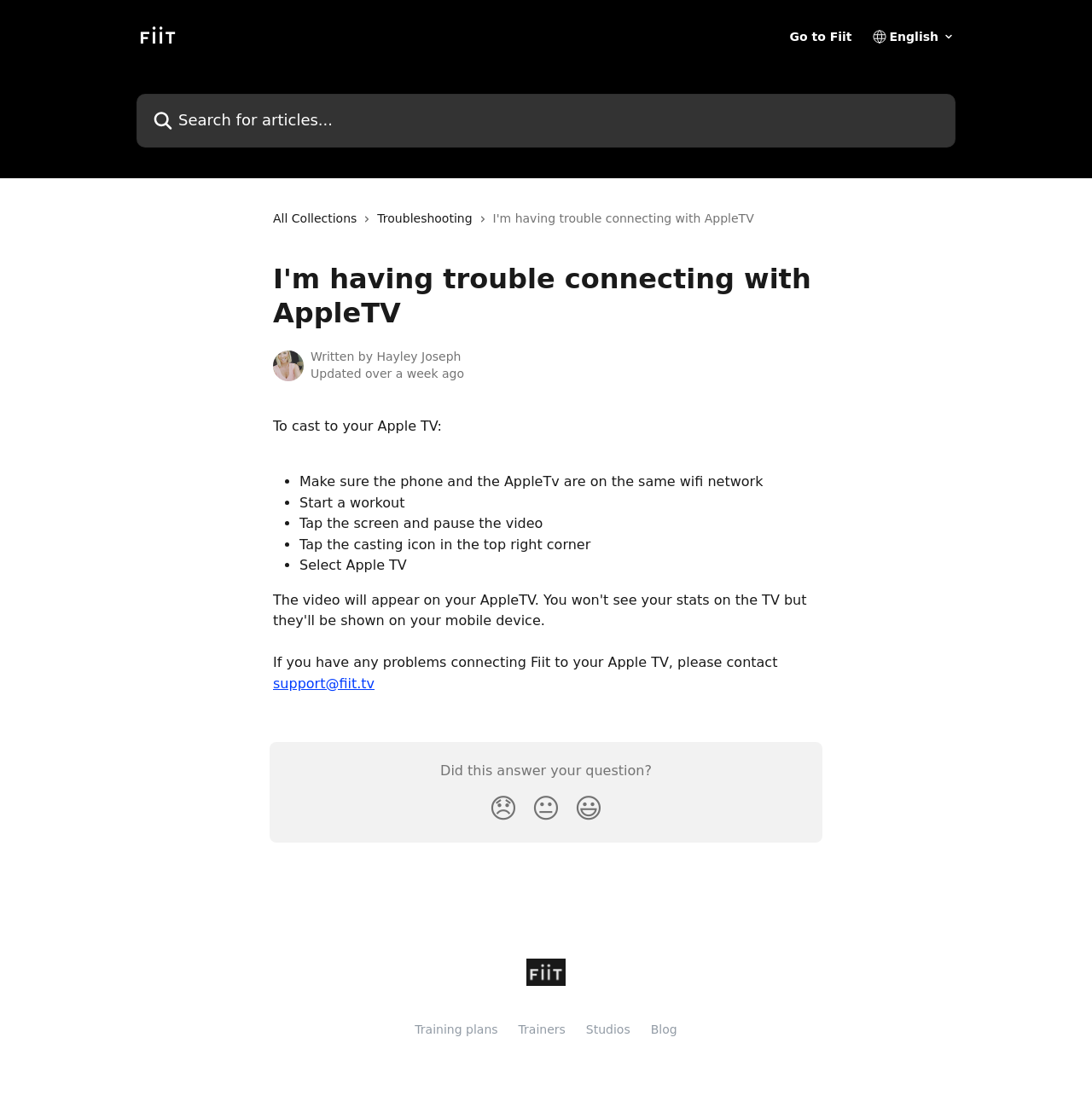Answer the question with a brief word or phrase:
Who wrote the current article?

Hayley Joseph